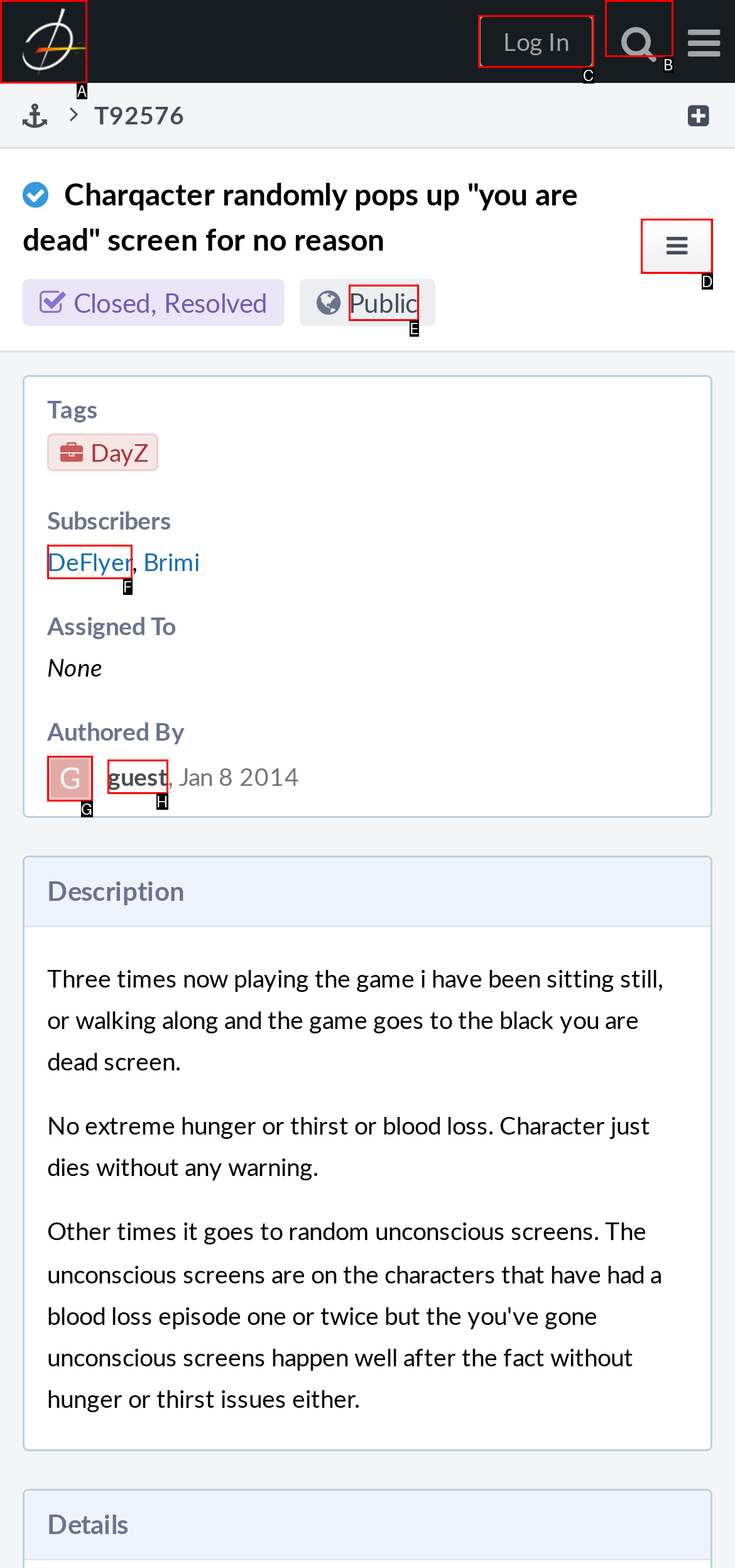Choose the HTML element to click for this instruction: Click the Log In button Answer with the letter of the correct choice from the given options.

C